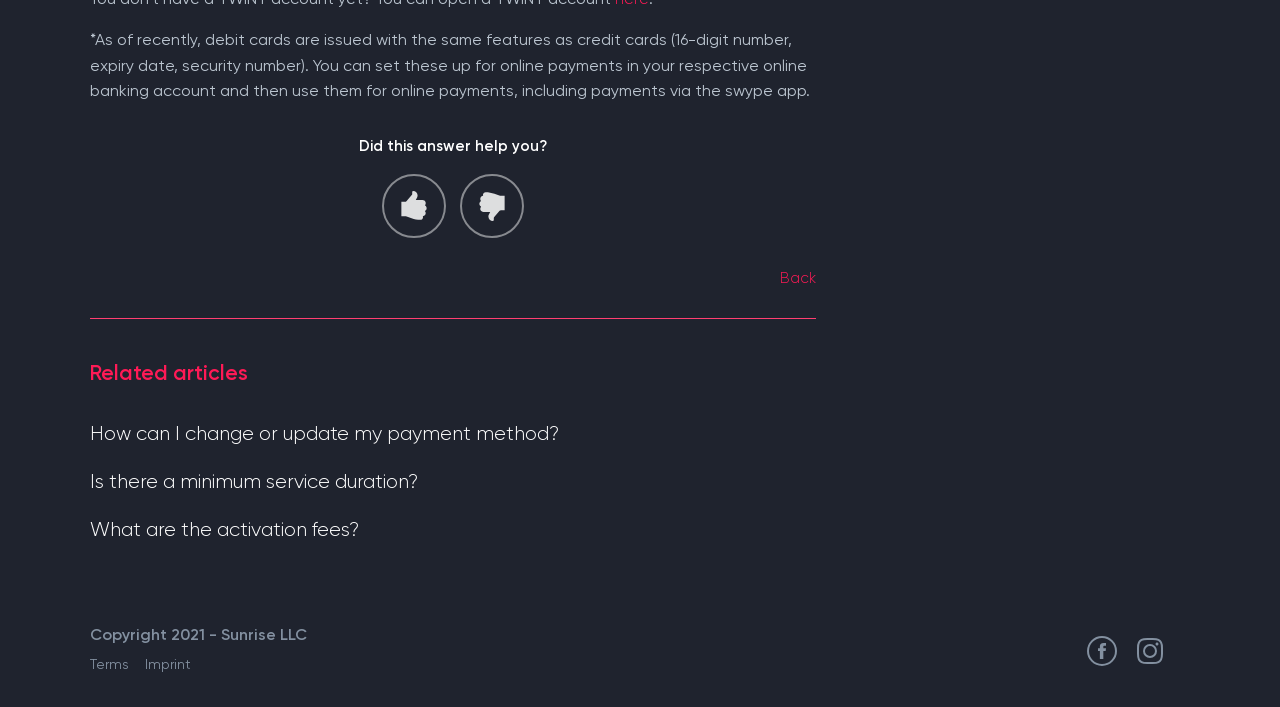Show the bounding box coordinates for the HTML element as described: "title="No"".

[0.359, 0.245, 0.409, 0.336]